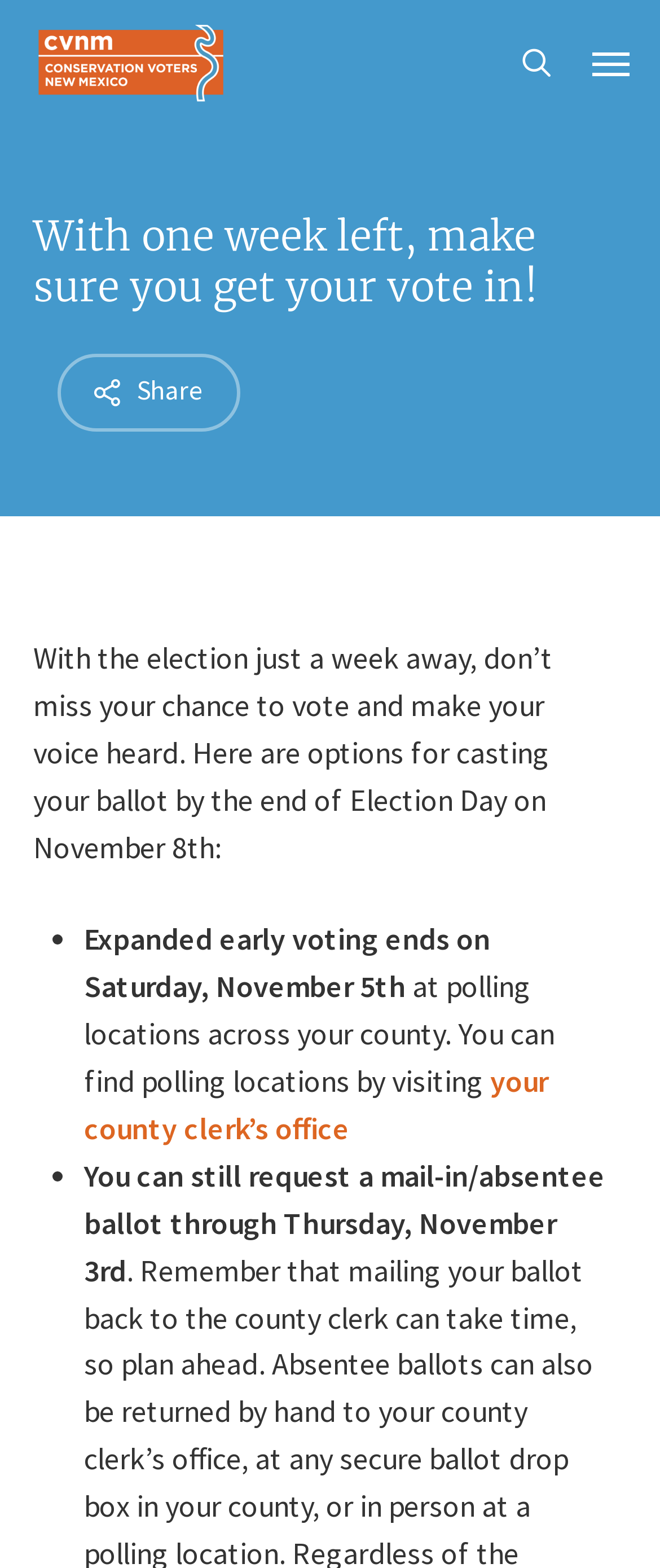What is the deadline for requesting a mail-in/absentee ballot?
Answer briefly with a single word or phrase based on the image.

Thursday, November 3rd